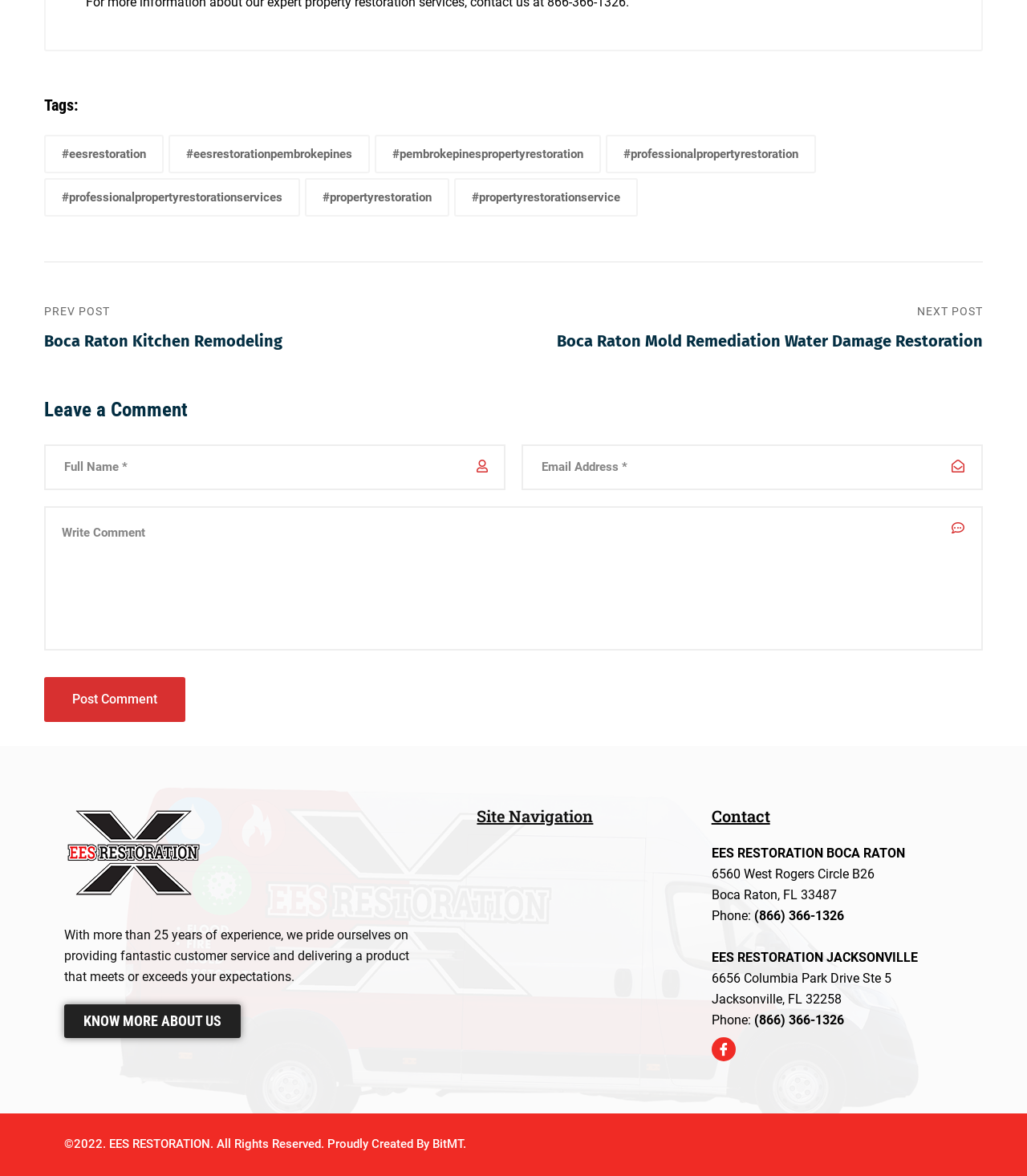Pinpoint the bounding box coordinates of the clickable area necessary to execute the following instruction: "Click on the 'Facebook' link". The coordinates should be given as four float numbers between 0 and 1, namely [left, top, right, bottom].

[0.693, 0.882, 0.716, 0.903]